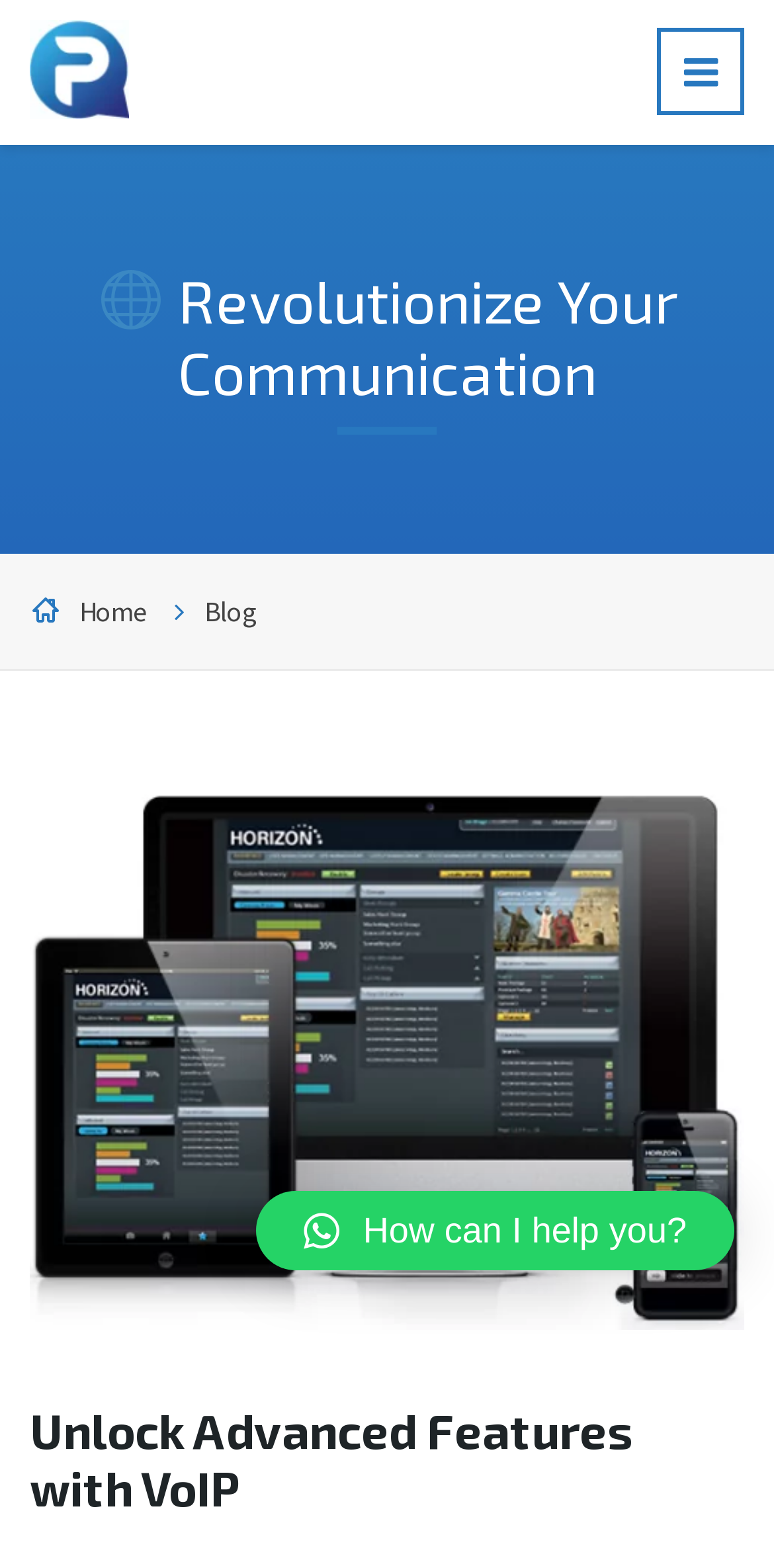Determine the bounding box coordinates for the UI element with the following description: "Home". The coordinates should be four float numbers between 0 and 1, represented as [left, top, right, bottom].

[0.103, 0.379, 0.192, 0.402]